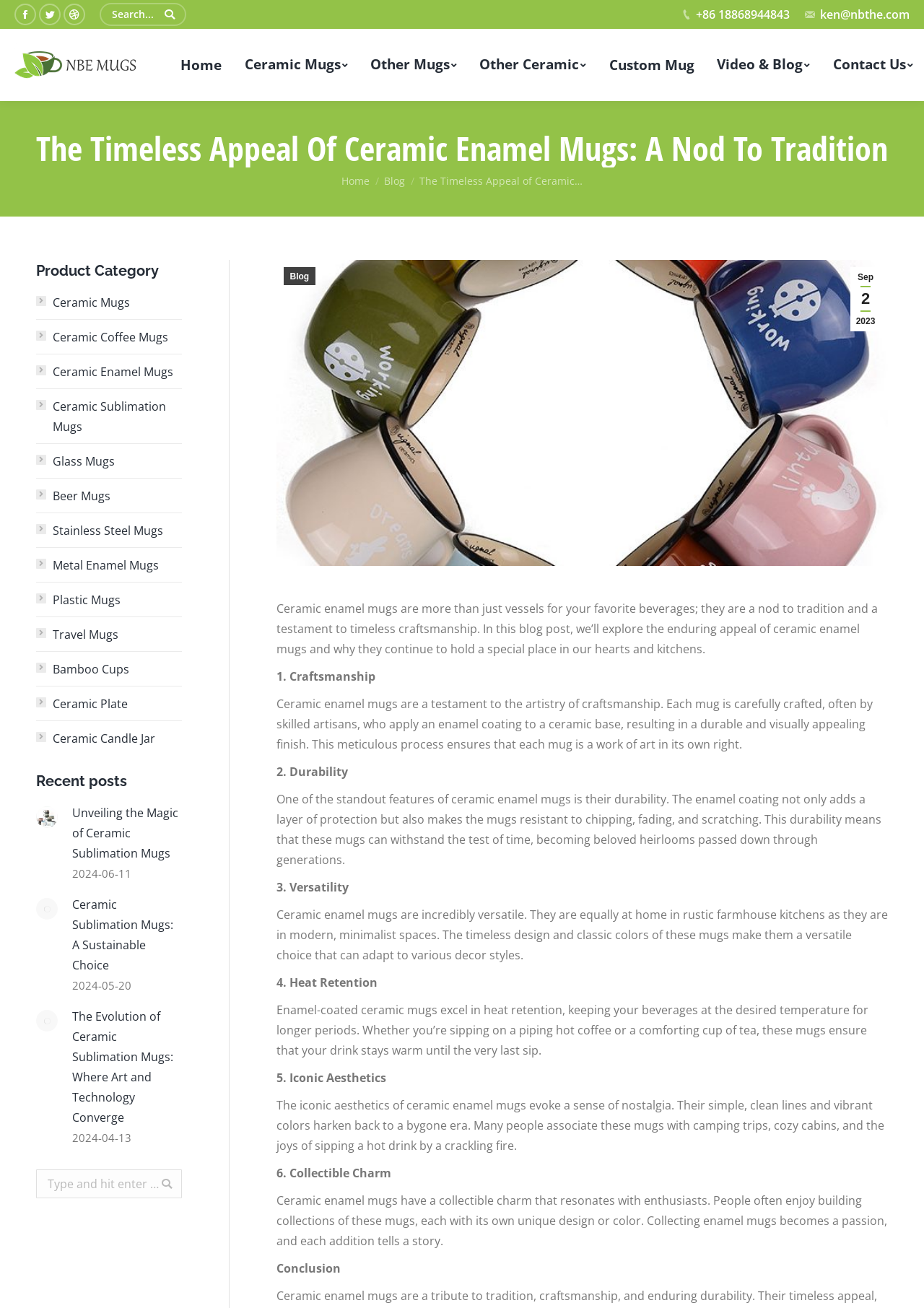Please identify the coordinates of the bounding box for the clickable region that will accomplish this instruction: "Go to top of the page".

[0.958, 0.677, 0.992, 0.701]